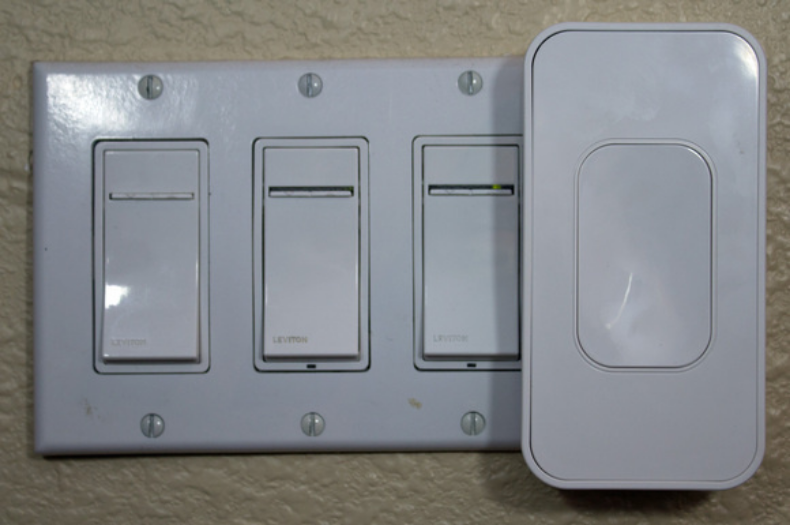What is the primary function of the smart switch?
Look at the image and provide a detailed response to the question.

The caption highlights the evolution of home lighting solutions, showcasing how smart switches can complement existing fixtures while offering enhanced functionality, such as remote control and automation.